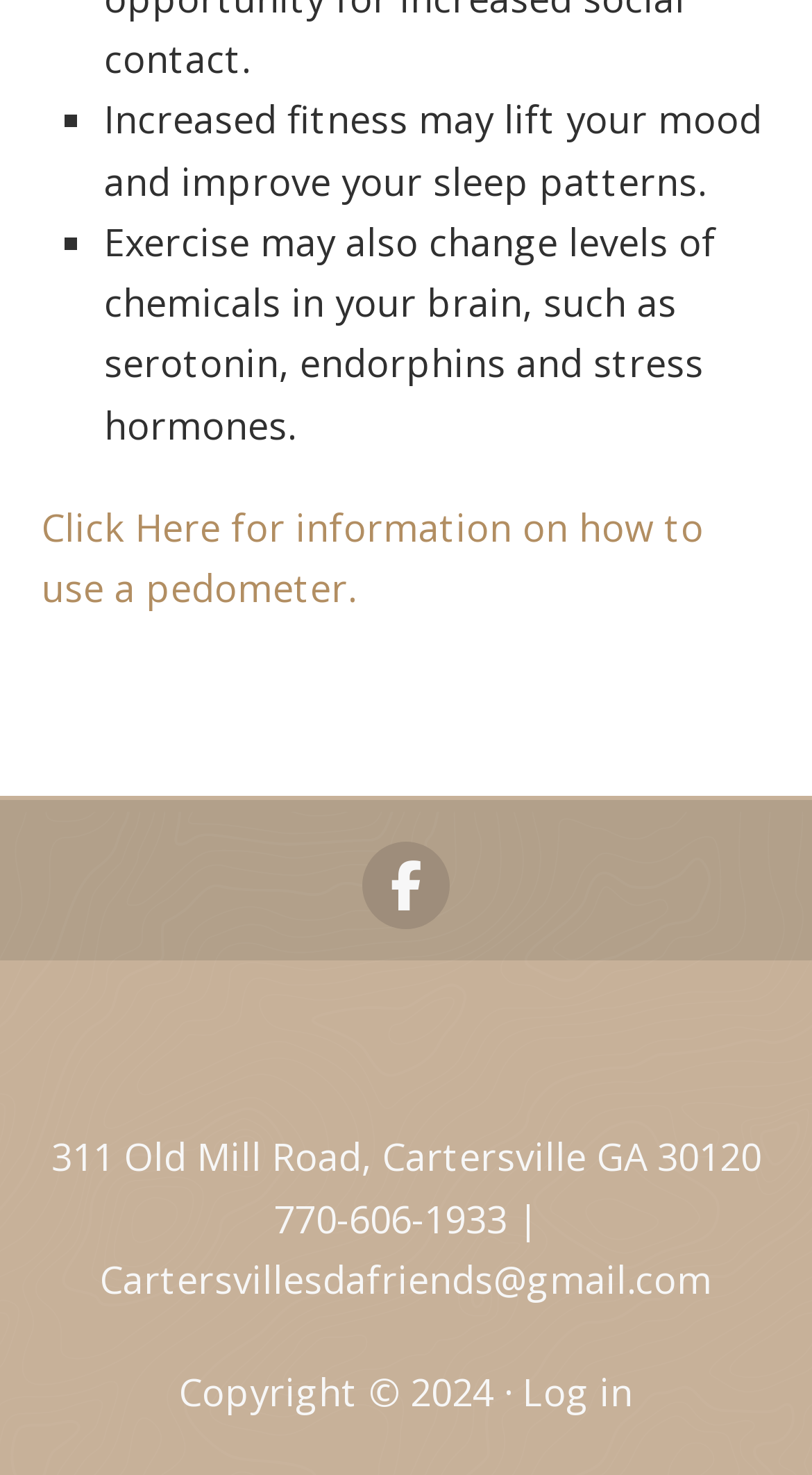How can someone contact the website owner?
Please give a detailed and elaborate explanation in response to the question.

Someone can contact the website owner by phone at 770-606-1933 or by email at Cartersvillesdafriends@gmail.com, as indicated by the StaticText element with the text '770-606-1933 | Cartersvillesdafriends@gmail.com' at the bottom of the webpage.